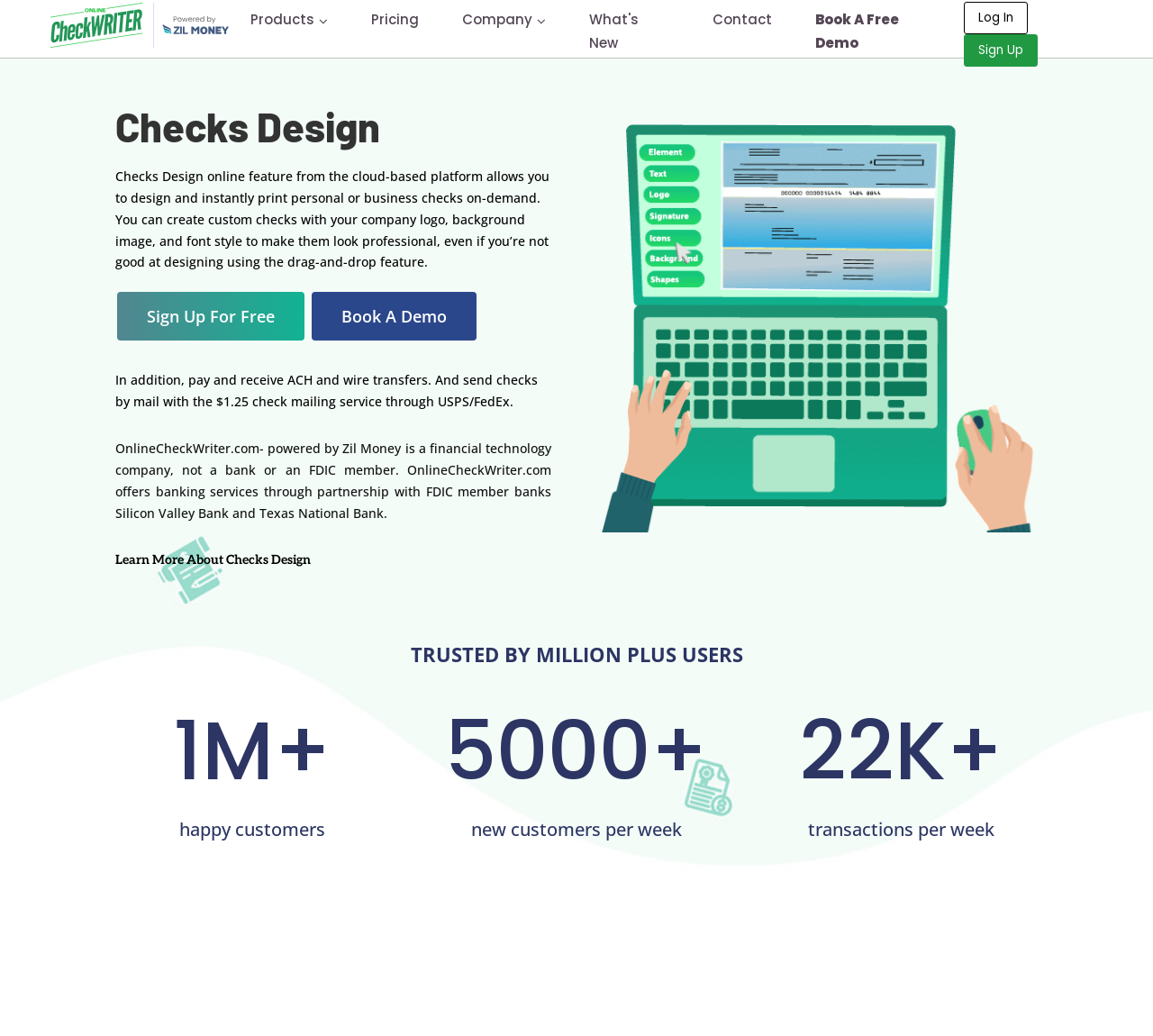How many users trust this platform?
Analyze the image and deliver a detailed answer to the question.

According to the StaticText element 'TRUSTED BY MILLION PLUS USERS', this platform is trusted by more than a million users.